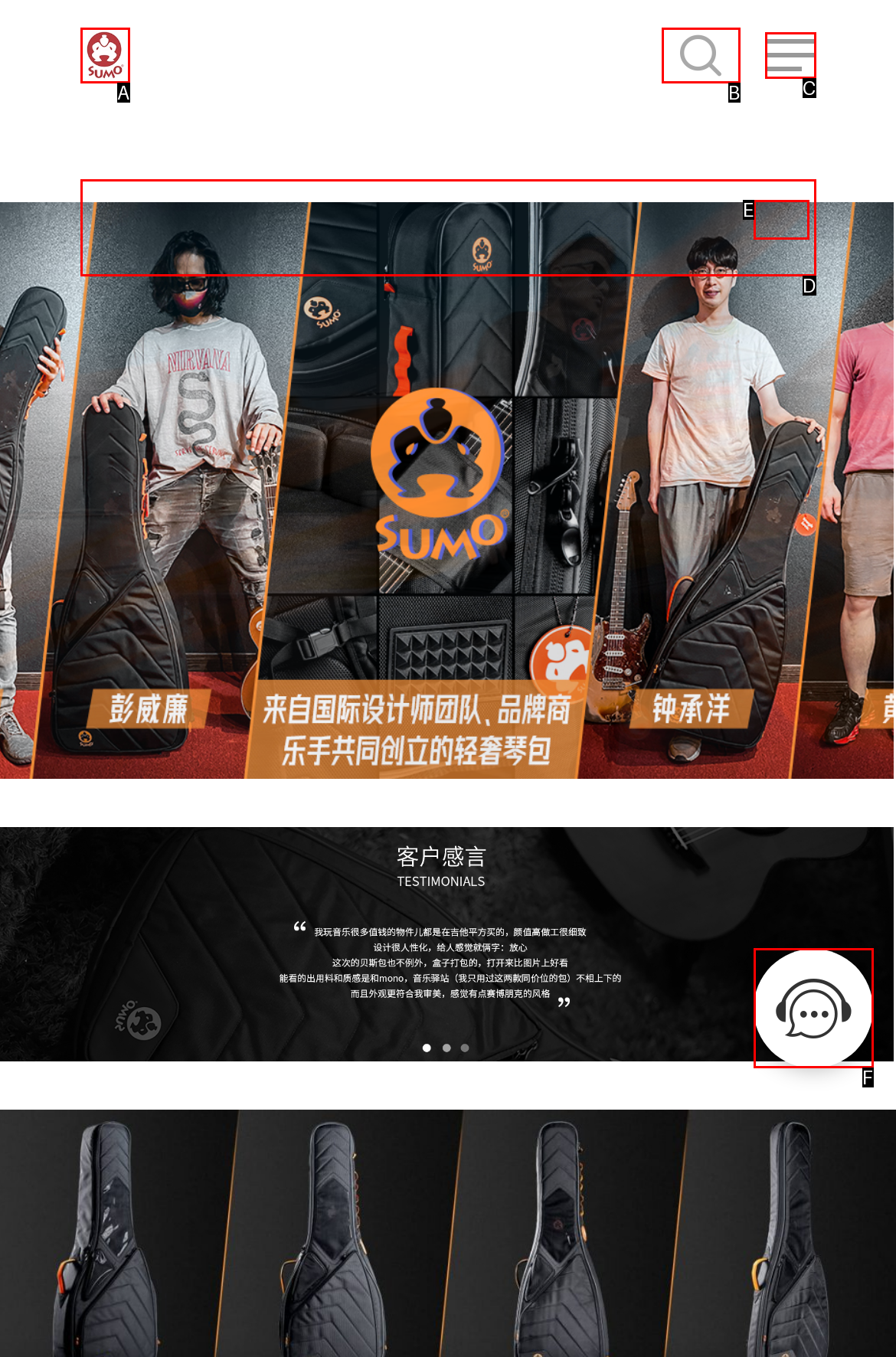Match the option to the description: search
State the letter of the correct option from the available choices.

B